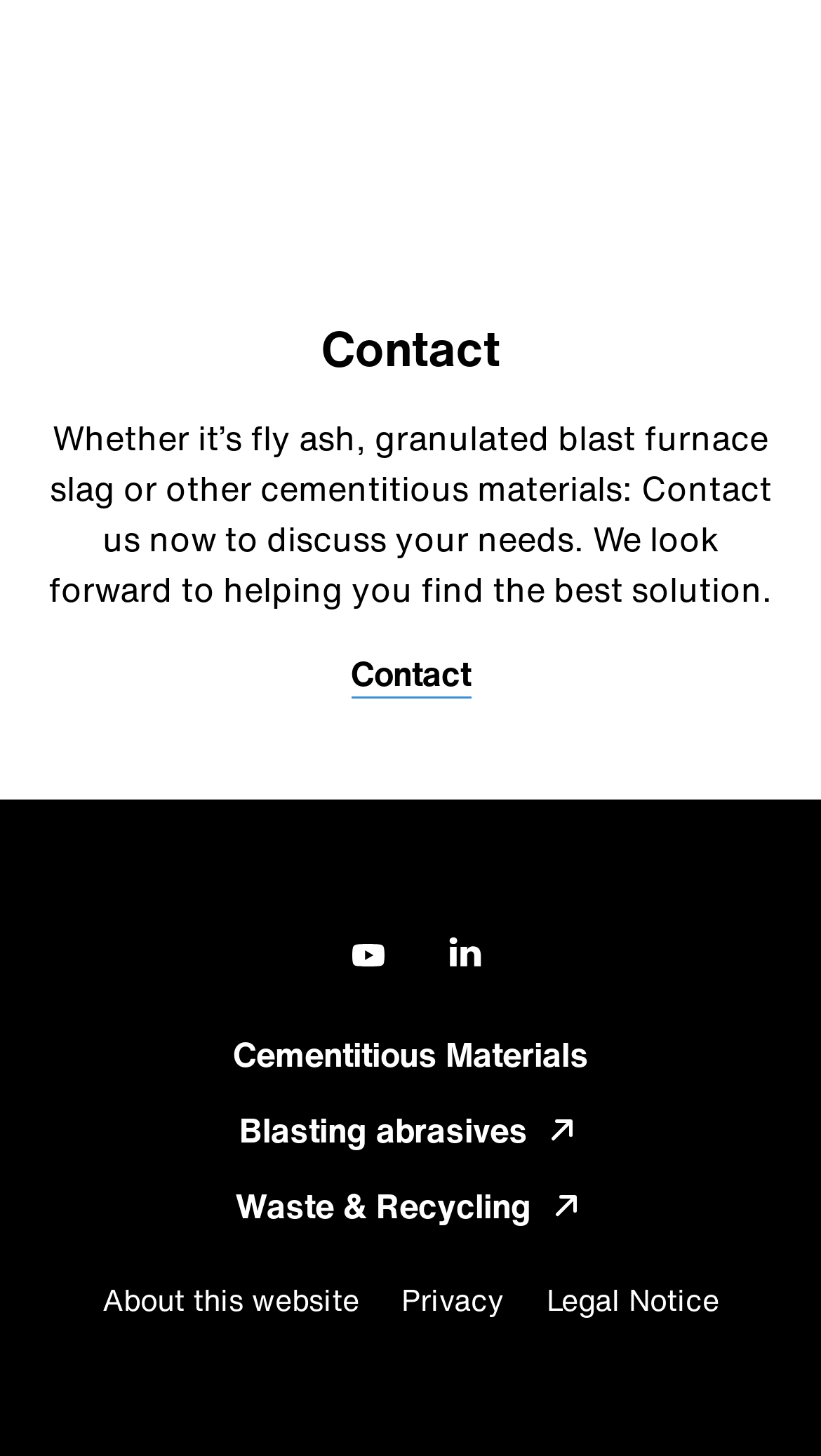Identify the bounding box for the described UI element: "title="LinkedIn"".

[0.526, 0.64, 0.592, 0.669]